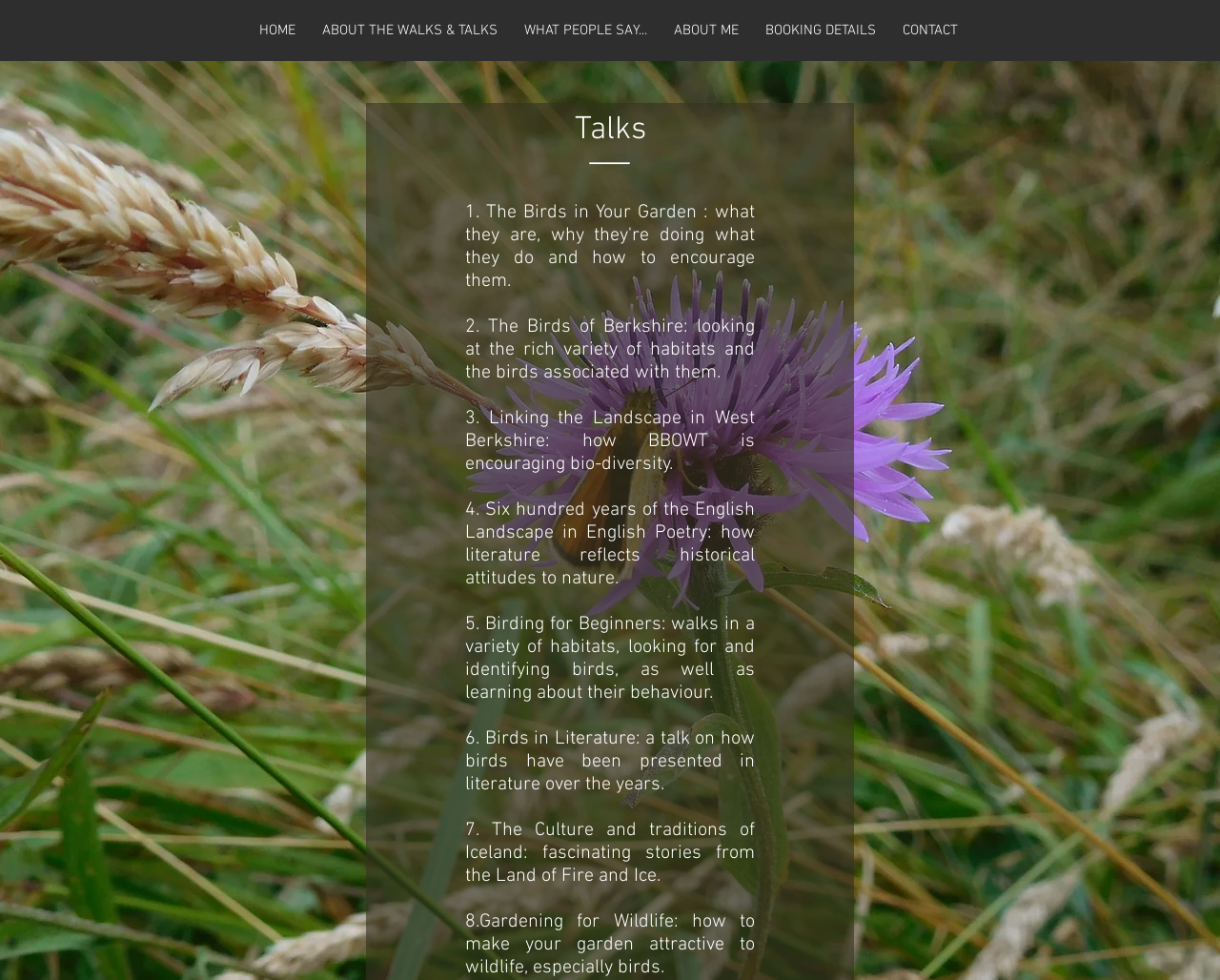Give an in-depth explanation of the webpage layout and content.

The webpage is about "TALKS" by "ailsaswalksandtalks". At the top, there is a navigation menu with 6 links: "HOME", "ABOUT THE WALKS & TALKS", "WHAT PEOPLE SAY...", "ABOUT ME", "BOOKING DETAILS", and "CONTACT". These links are aligned horizontally and take up about half of the screen width.

Below the navigation menu, there is a section with 8 static text elements, each describing a different talk. These text elements are stacked vertically and take up about half of the screen height. The talks are numbered from 2 to 8, and their titles include "The Birds of Berkshire", "Linking the Landscape in West Berkshire", "Six hundred years of the English Landscape in English Poetry", and so on.

Above the list of talks, there is a heading element that reads "Talks". This heading is centered above the list of talks and serves as a title for the section.